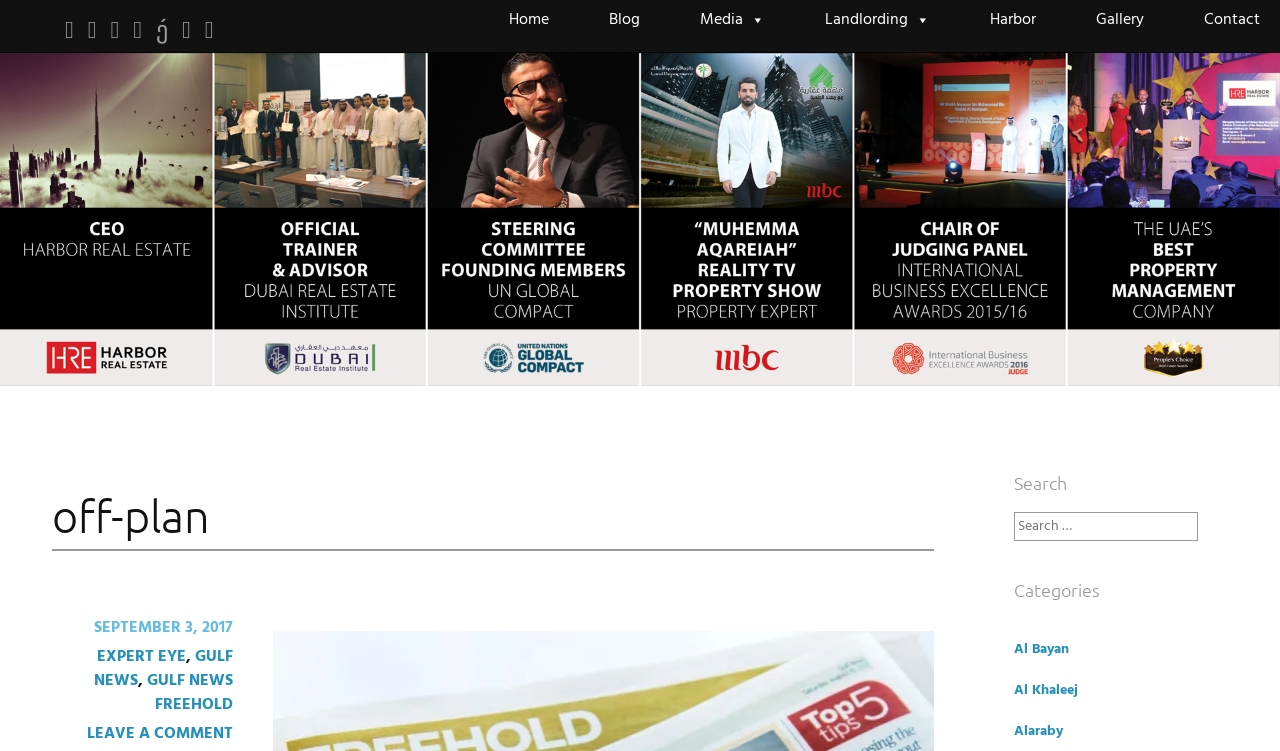Identify the bounding box coordinates of the region I need to click to complete this instruction: "Search for something".

[0.792, 0.682, 0.959, 0.721]